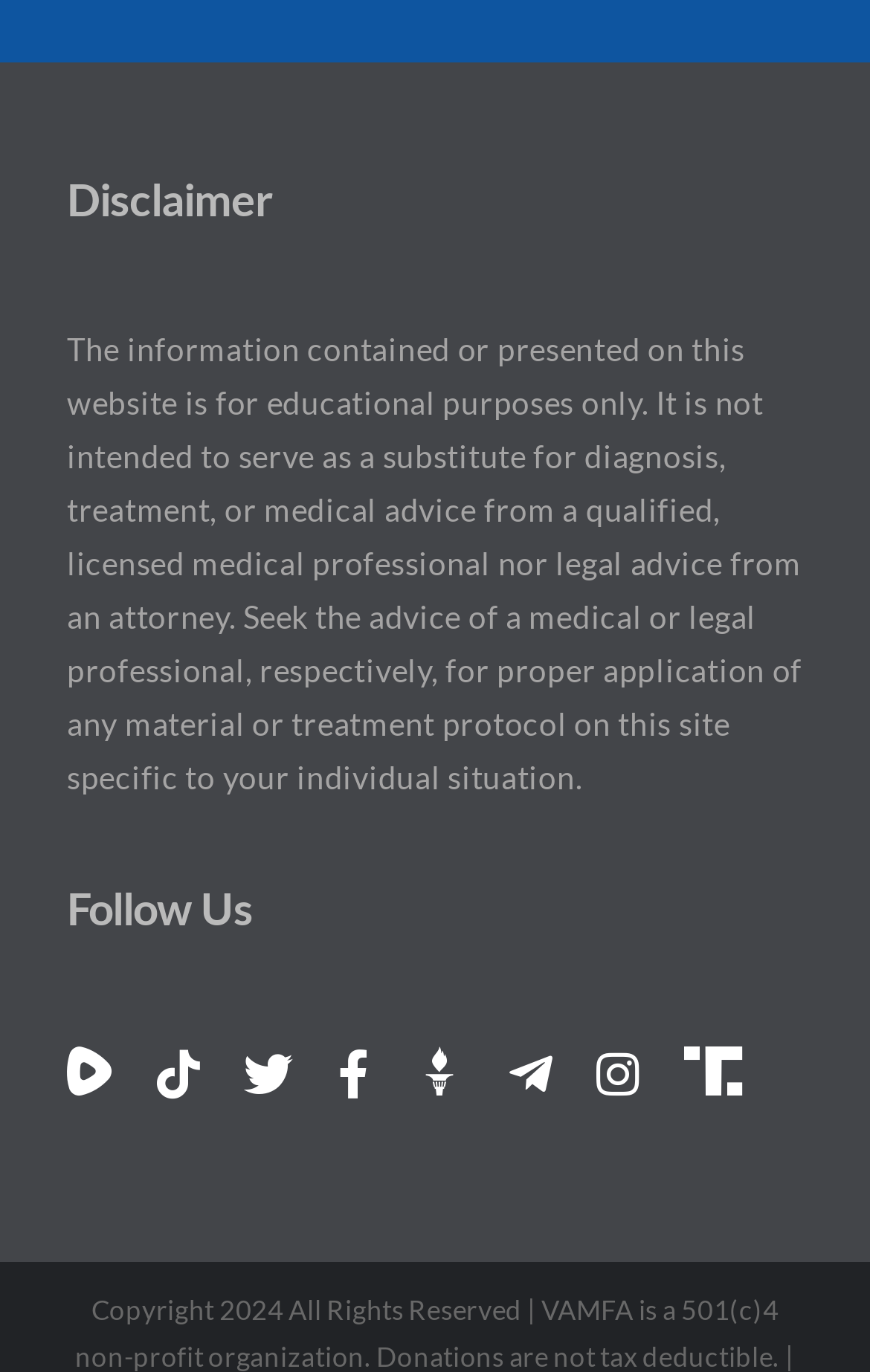Locate the bounding box coordinates of the clickable area to execute the instruction: "Click on Rumble". Provide the coordinates as four float numbers between 0 and 1, represented as [left, top, right, bottom].

[0.077, 0.763, 0.129, 0.799]